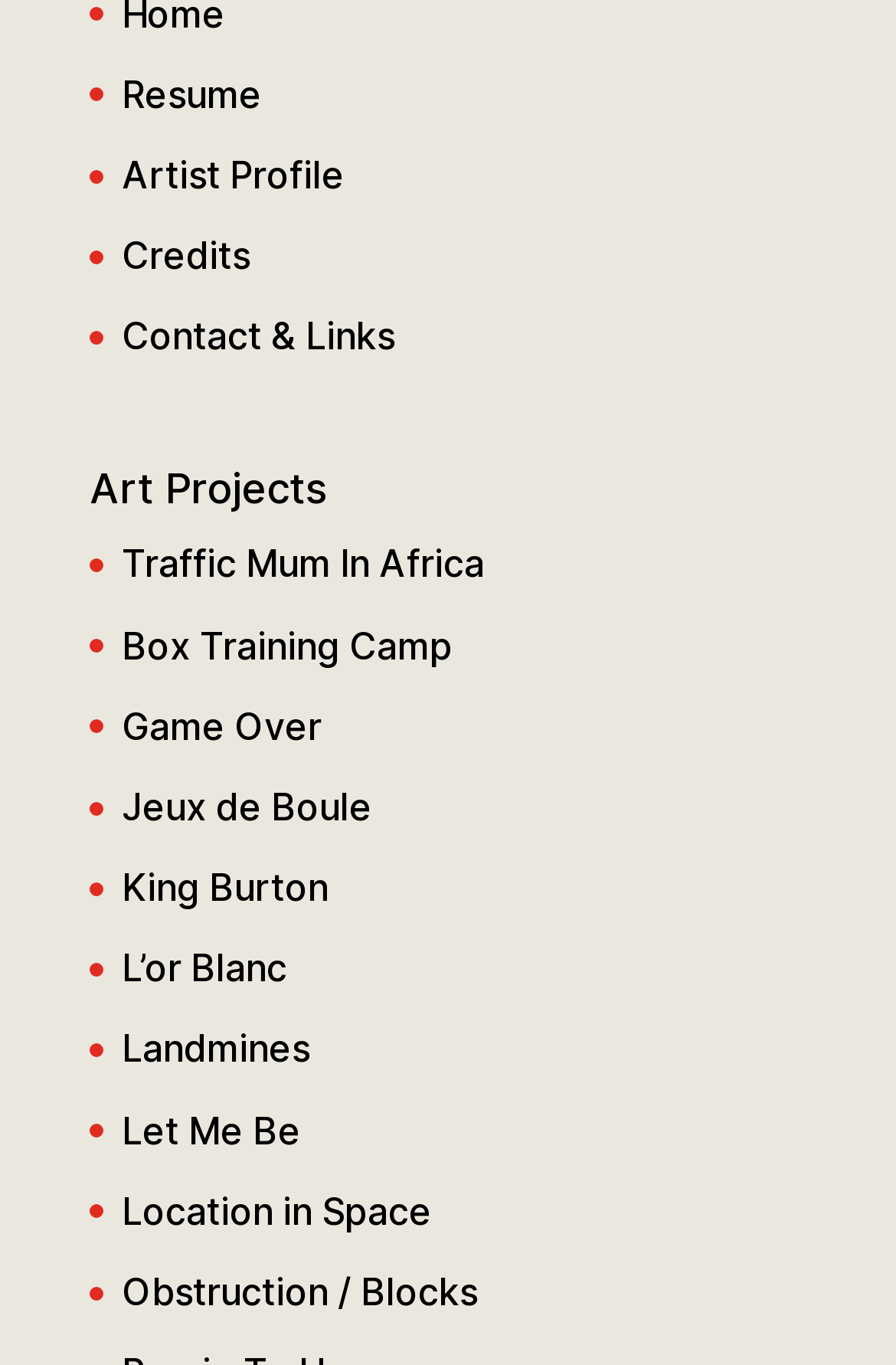Identify the bounding box of the HTML element described here: "Resume". Provide the coordinates as four float numbers between 0 and 1: [left, top, right, bottom].

[0.136, 0.052, 0.292, 0.085]